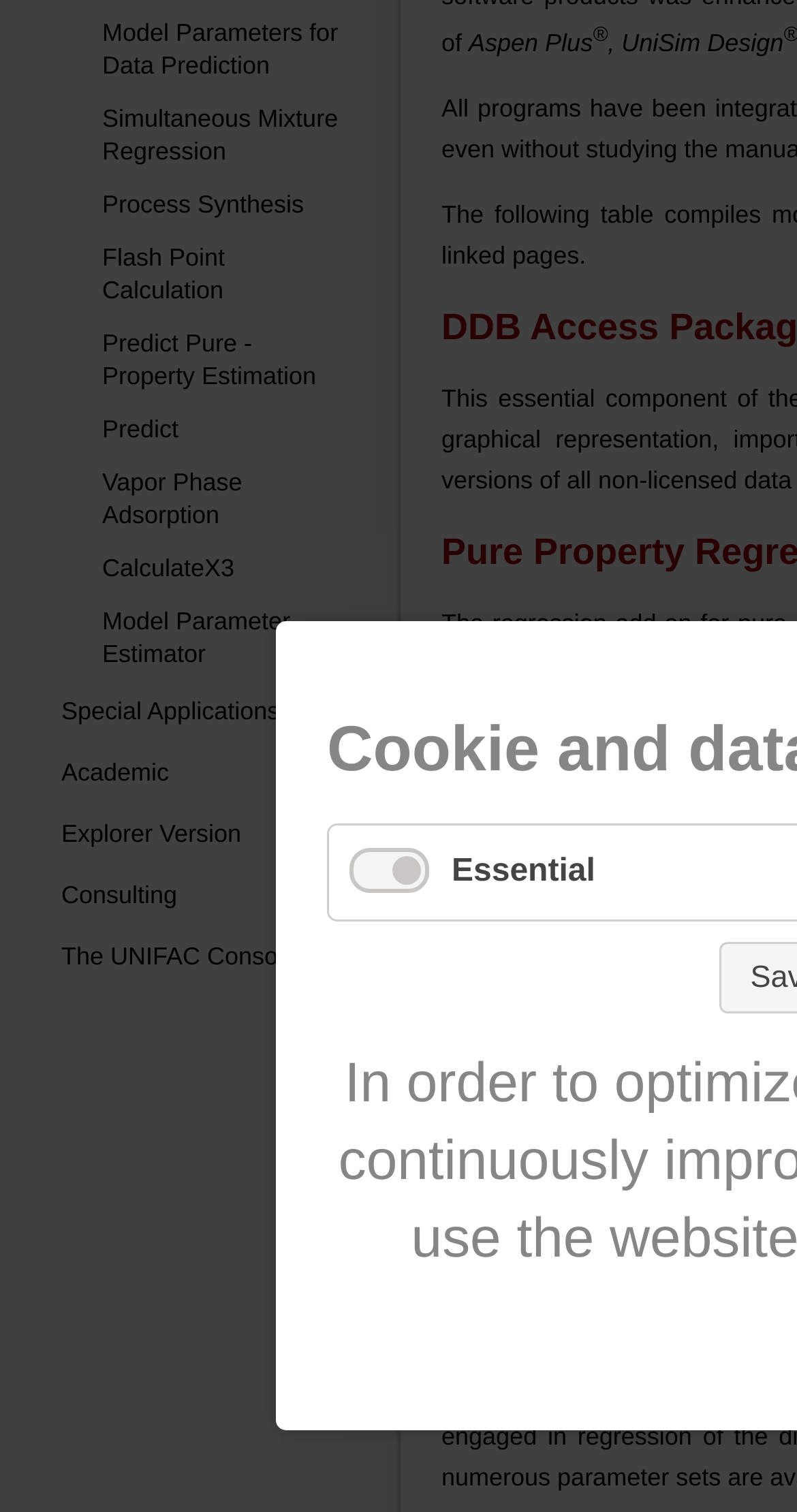Given the element description: "Flash Point Calculation", predict the bounding box coordinates of this UI element. The coordinates must be four float numbers between 0 and 1, given as [left, top, right, bottom].

[0.128, 0.161, 0.282, 0.201]